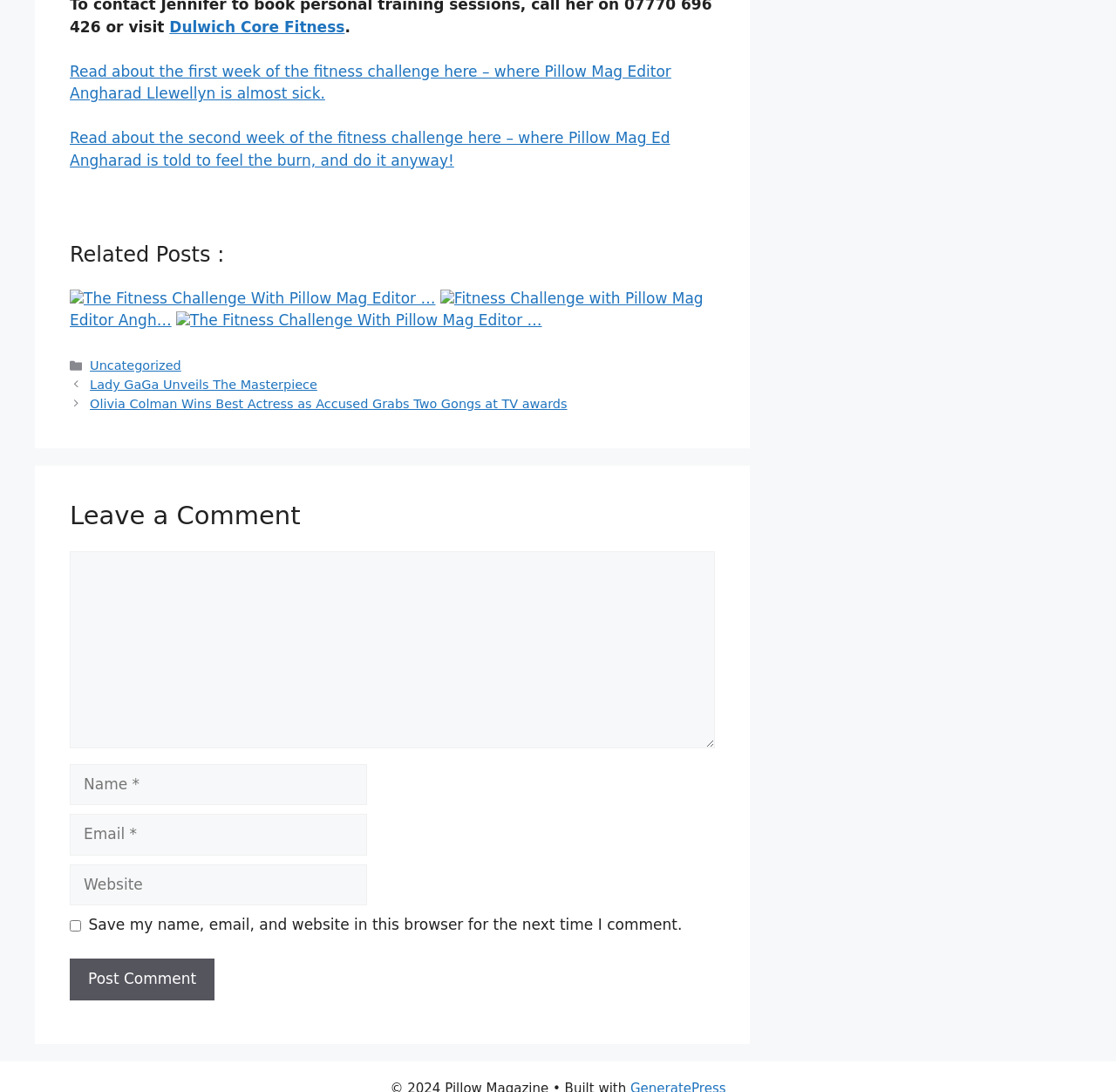Locate the bounding box coordinates of the UI element described by: "name="submit" value="Post Comment"". The bounding box coordinates should consist of four float numbers between 0 and 1, i.e., [left, top, right, bottom].

[0.062, 0.878, 0.192, 0.916]